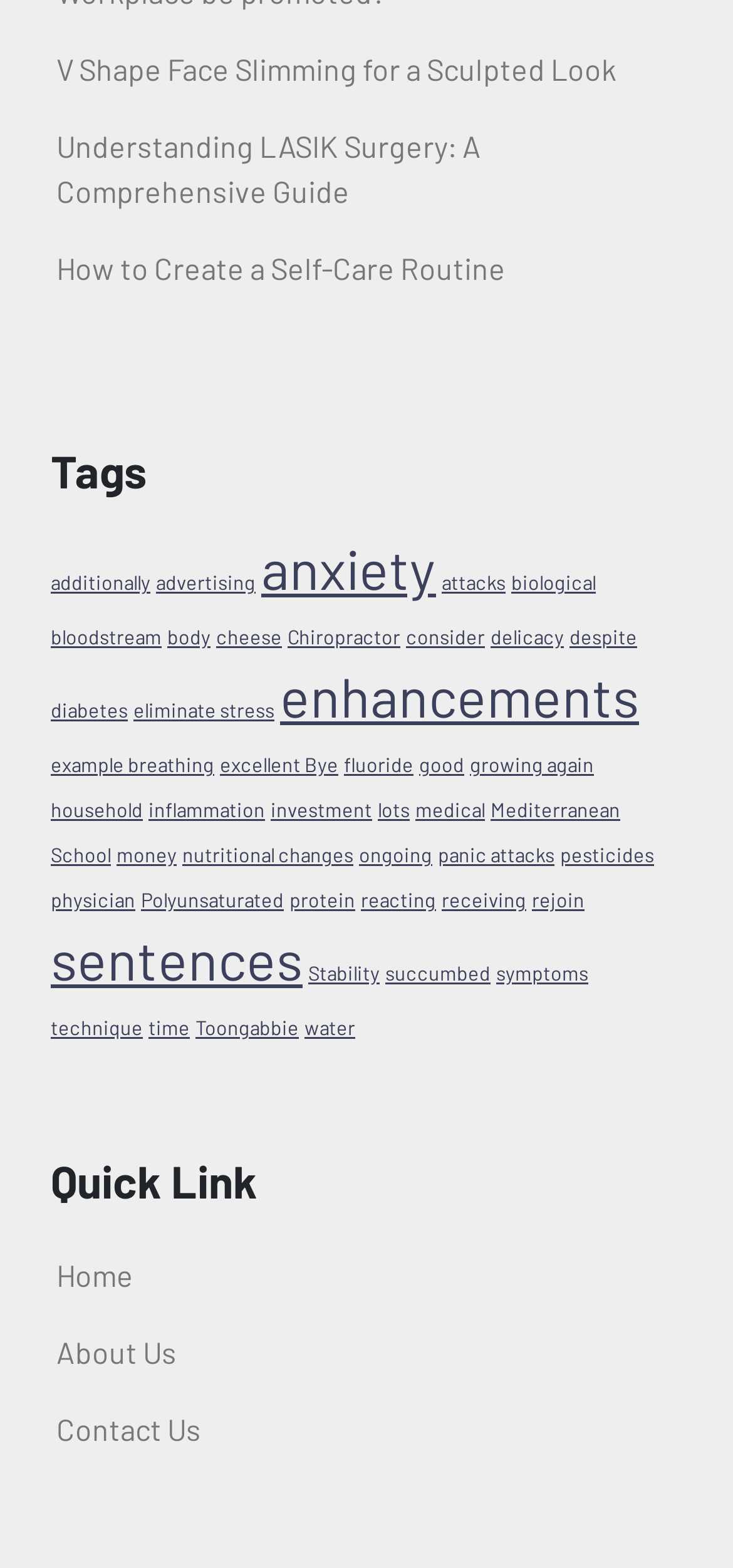Bounding box coordinates are specified in the format (top-left x, top-left y, bottom-right x, bottom-right y). All values are floating point numbers bounded between 0 and 1. Please provide the bounding box coordinate of the region this sentence describes: receiving

[0.603, 0.566, 0.718, 0.581]